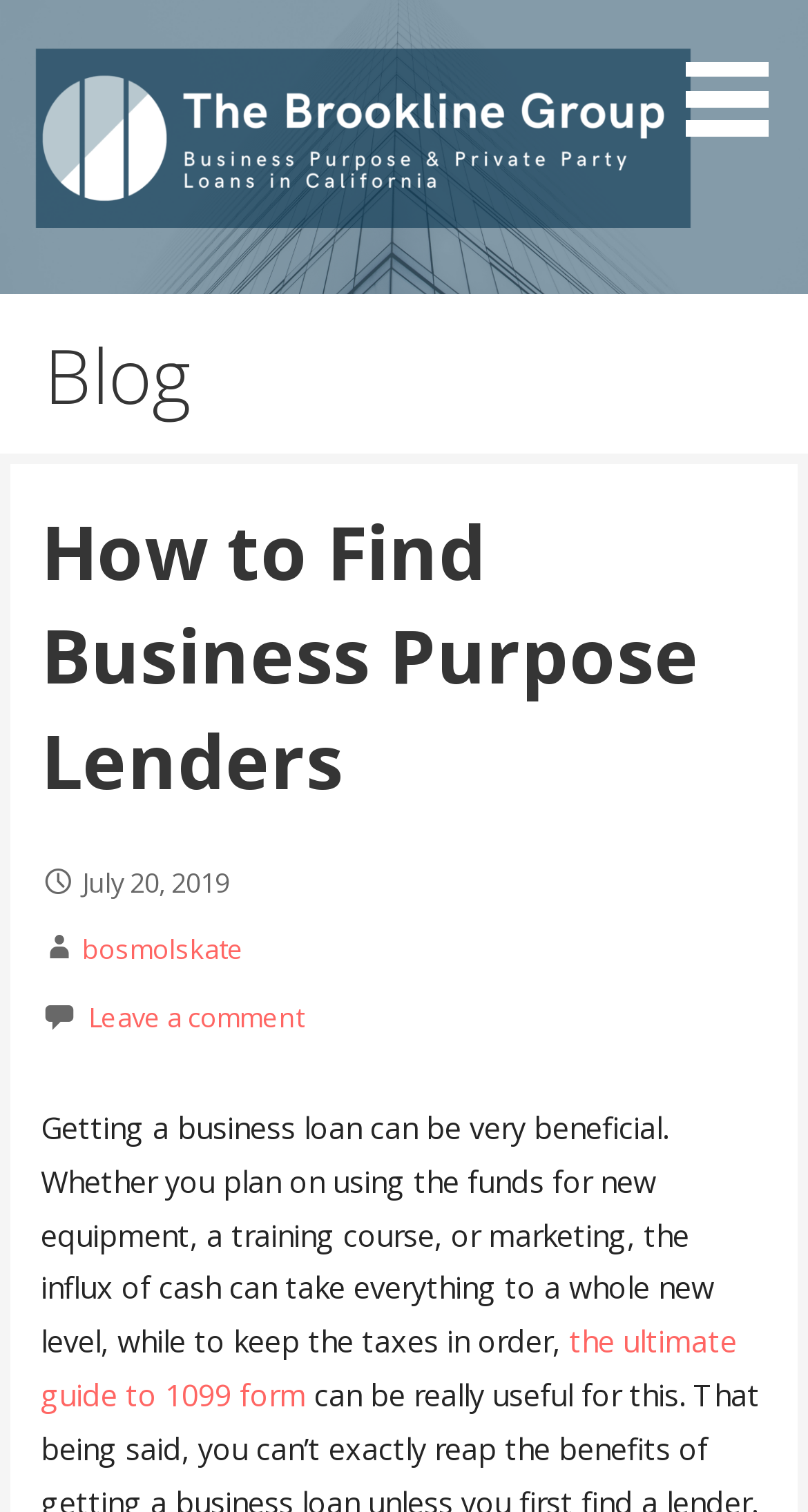Determine the bounding box of the UI component based on this description: "parent_node: The Brookline Group". The bounding box coordinates should be four float values between 0 and 1, i.e., [left, top, right, bottom].

[0.045, 0.129, 0.855, 0.156]